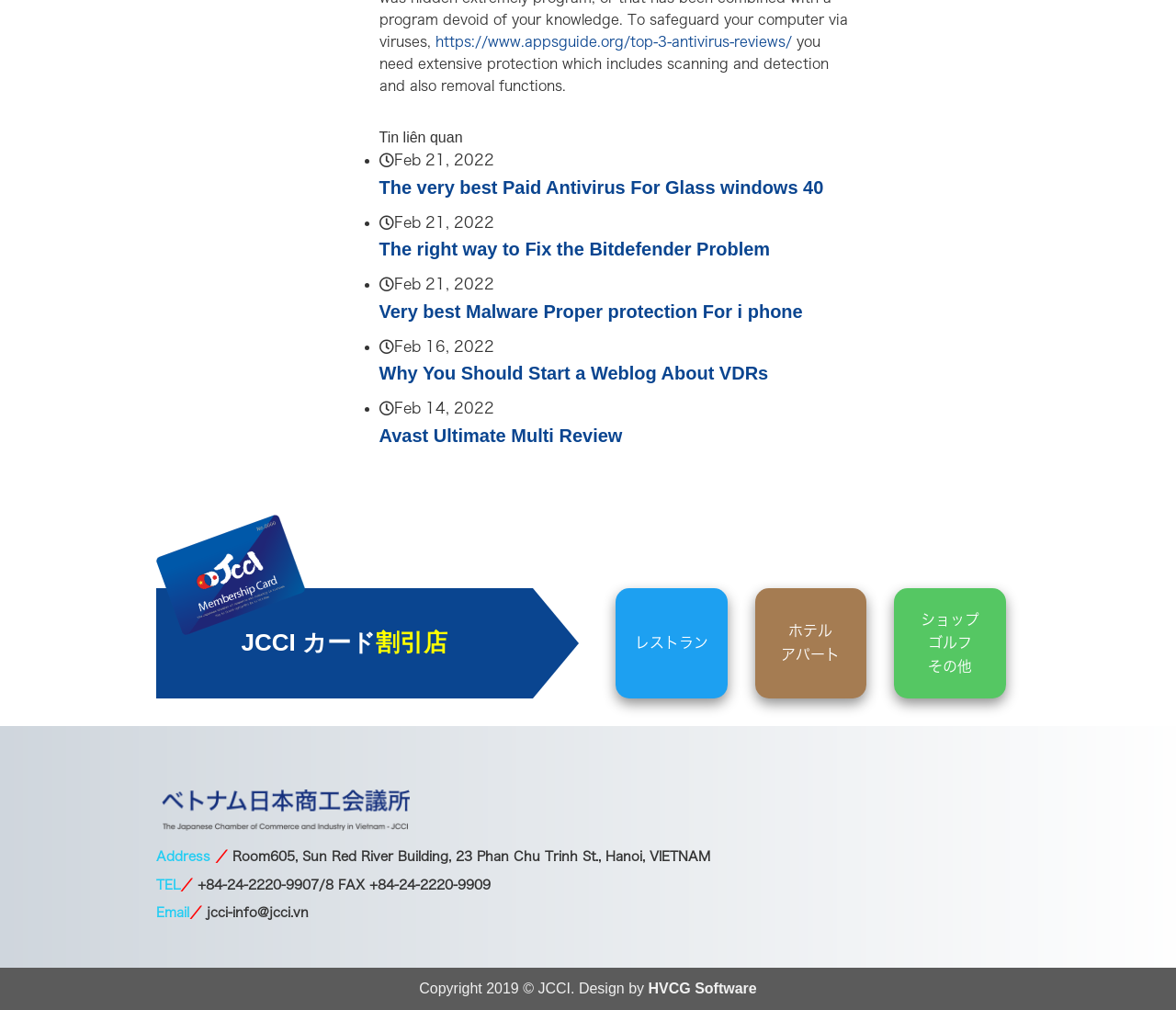What is the topic of the first article?
Using the screenshot, give a one-word or short phrase answer.

Paid Antivirus For Windows 10